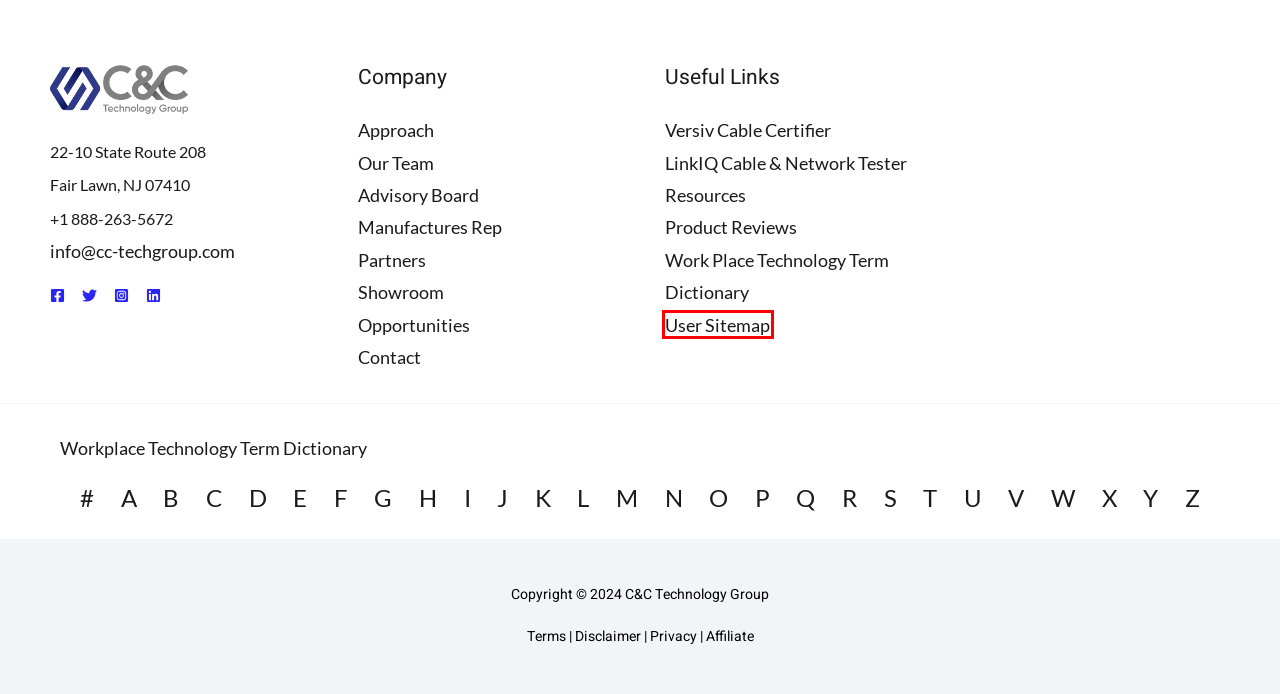Given a screenshot of a webpage with a red bounding box around an element, choose the most appropriate webpage description for the new page displayed after clicking the element within the bounding box. Here are the candidates:
A. User Sitemap - C&C Technology Group
B. Terms Beginning With 'G' - C&C Technology Group
C. Terms Beginning With 'S' - C&C Technology Group
D. C&C Technology Team - C&C Technology Group
E. Privacy Policy - C&C Technology Group
F. Terms Beginning With 'Q' - C&C Technology Group
G. LinkIQ Cable & Network Tester - C&C Technology Group
H. Product Reviews - C&C Technology Group

A